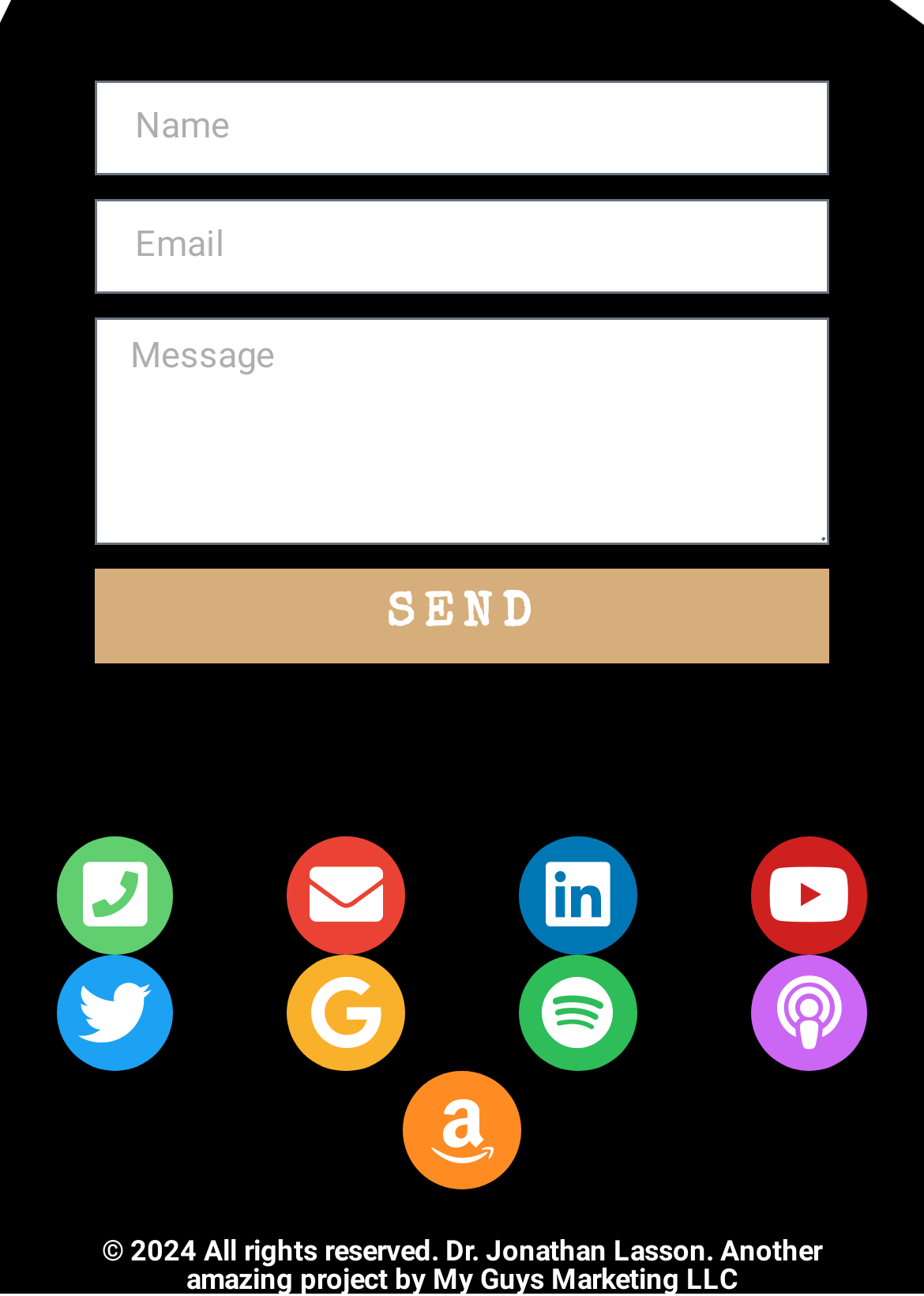Predict the bounding box of the UI element based on the description: "Privacy policy". The coordinates should be four float numbers between 0 and 1, formatted as [left, top, right, bottom].

None